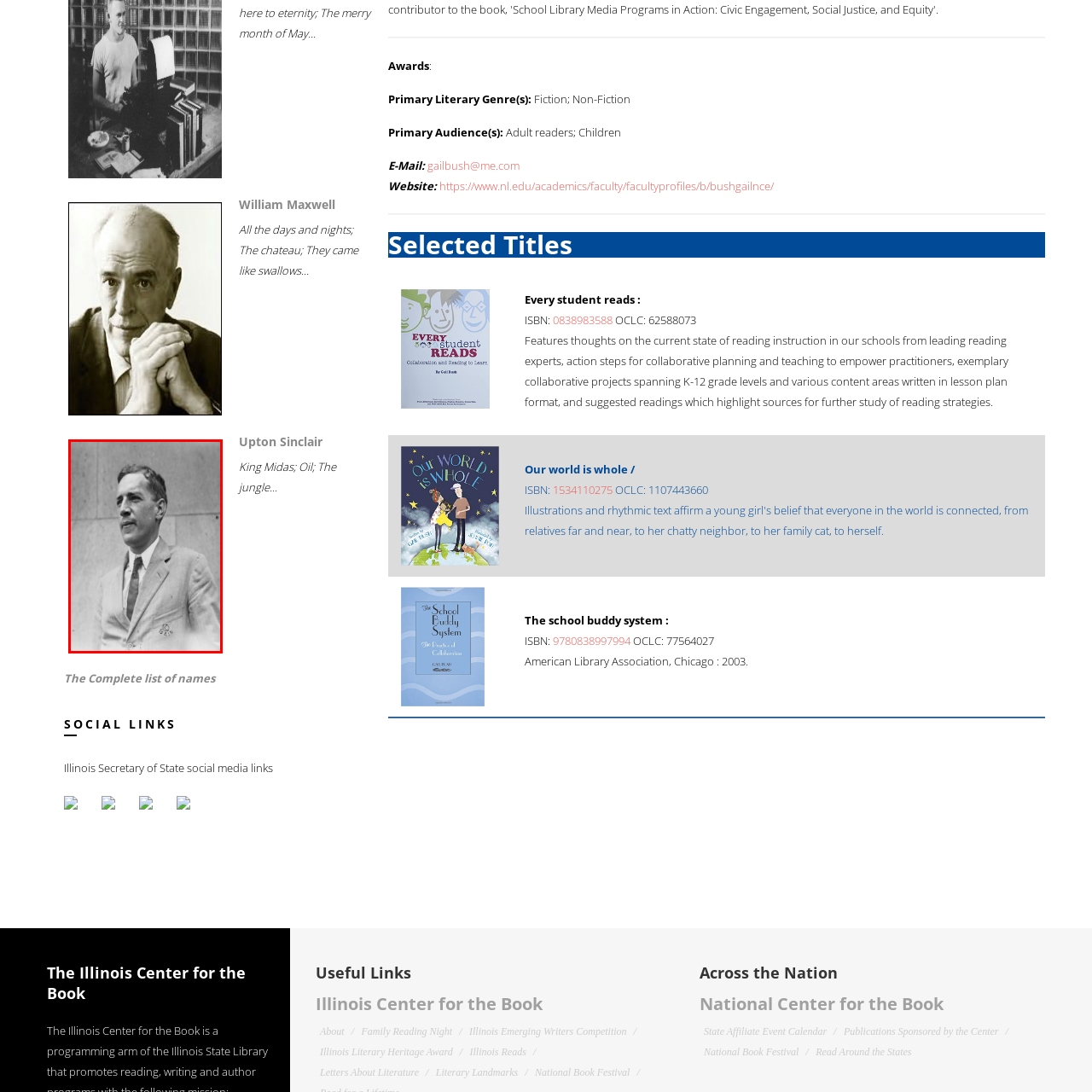Refer to the image area inside the black border, What is Upton Sinclair's novel that exposed harsh conditions in the meatpacking industry? 
Respond concisely with a single word or phrase.

The Jungle